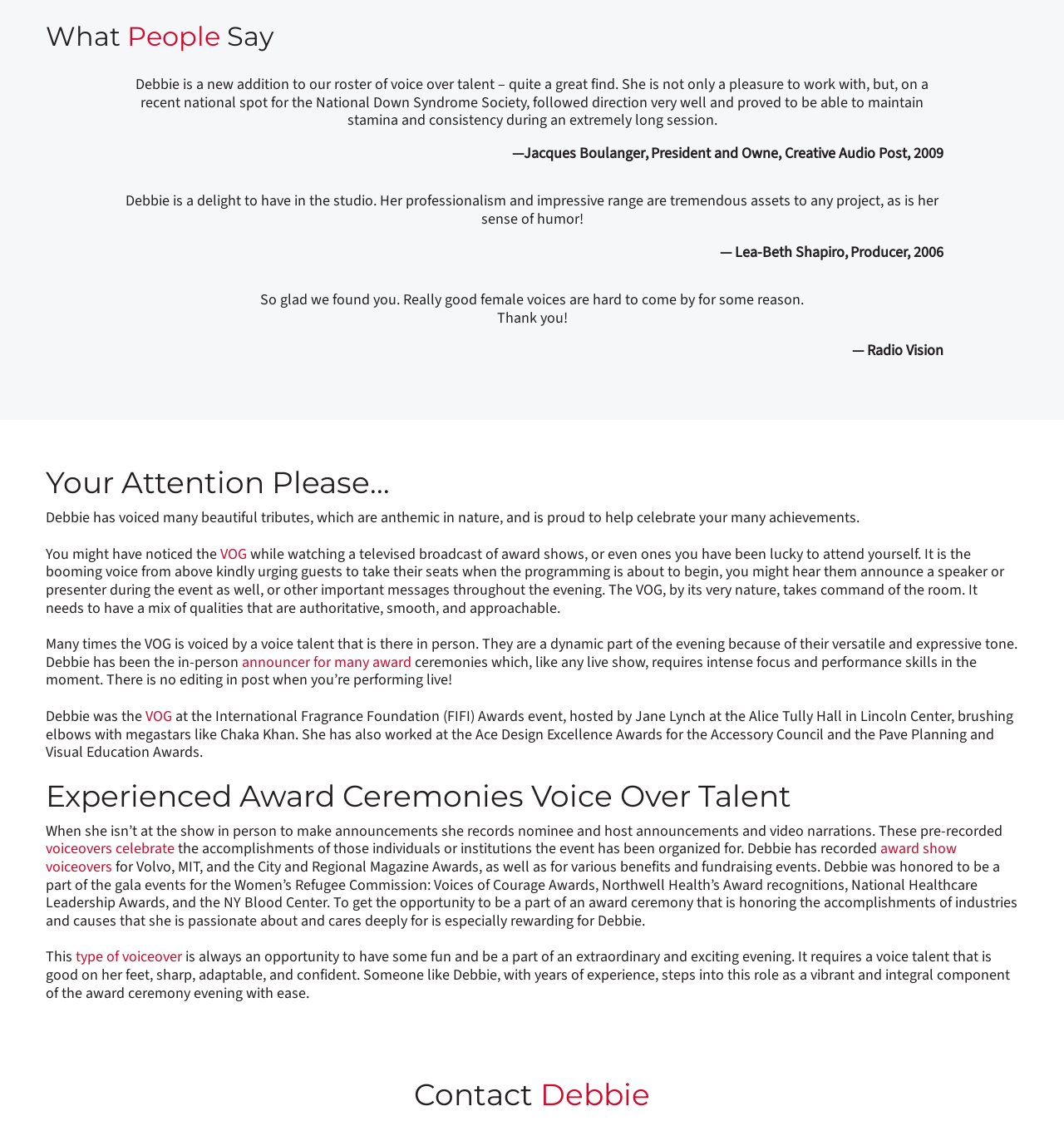Based on the element description "voiceovers celebrate", predict the bounding box coordinates of the UI element.

[0.043, 0.567, 0.164, 0.585]